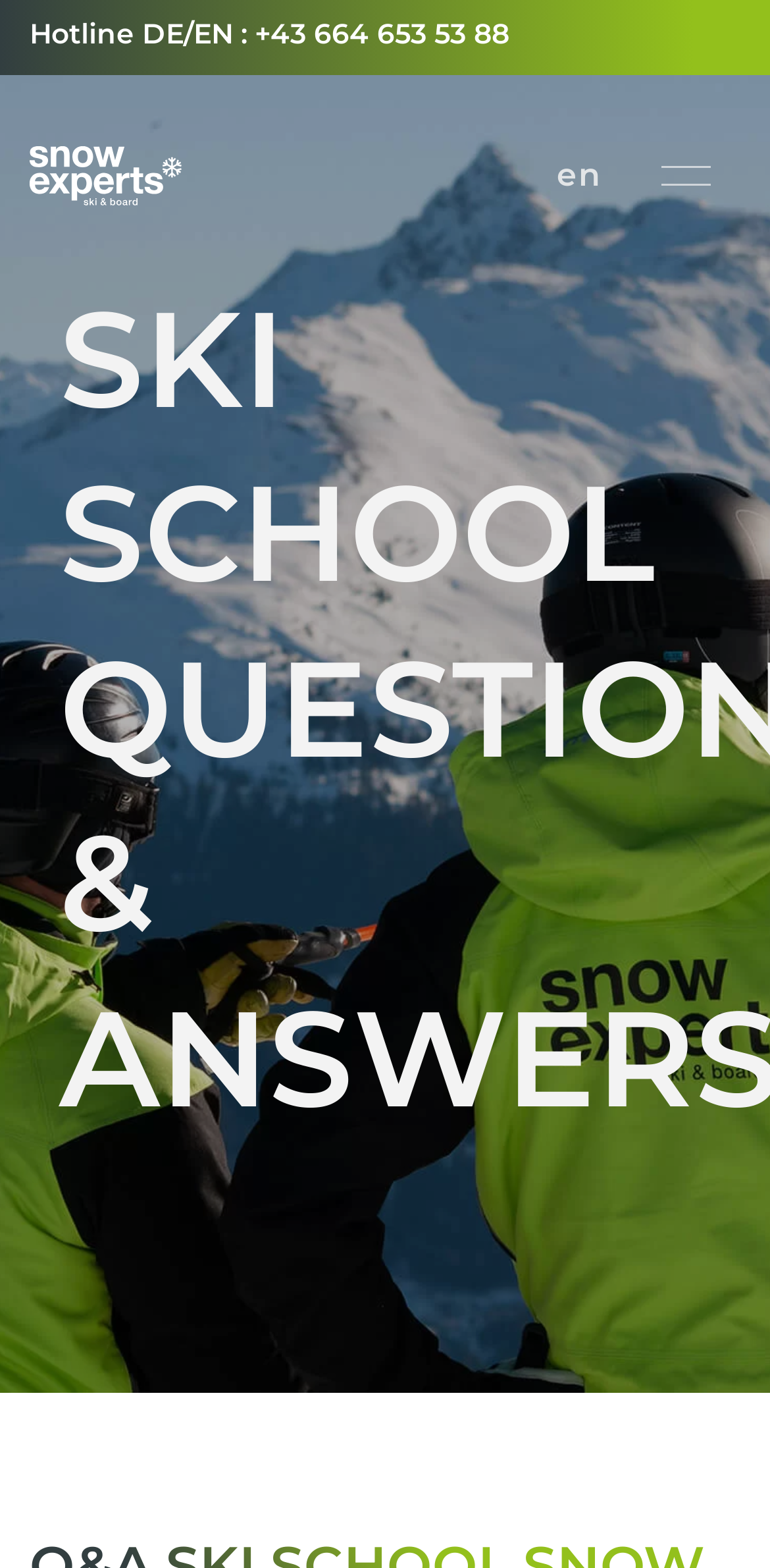Bounding box coordinates are given in the format (top-left x, top-left y, bottom-right x, bottom-right y). All values should be floating point numbers between 0 and 1. Provide the bounding box coordinate for the UI element described as: GLIMMER TRAIN STORIES

None